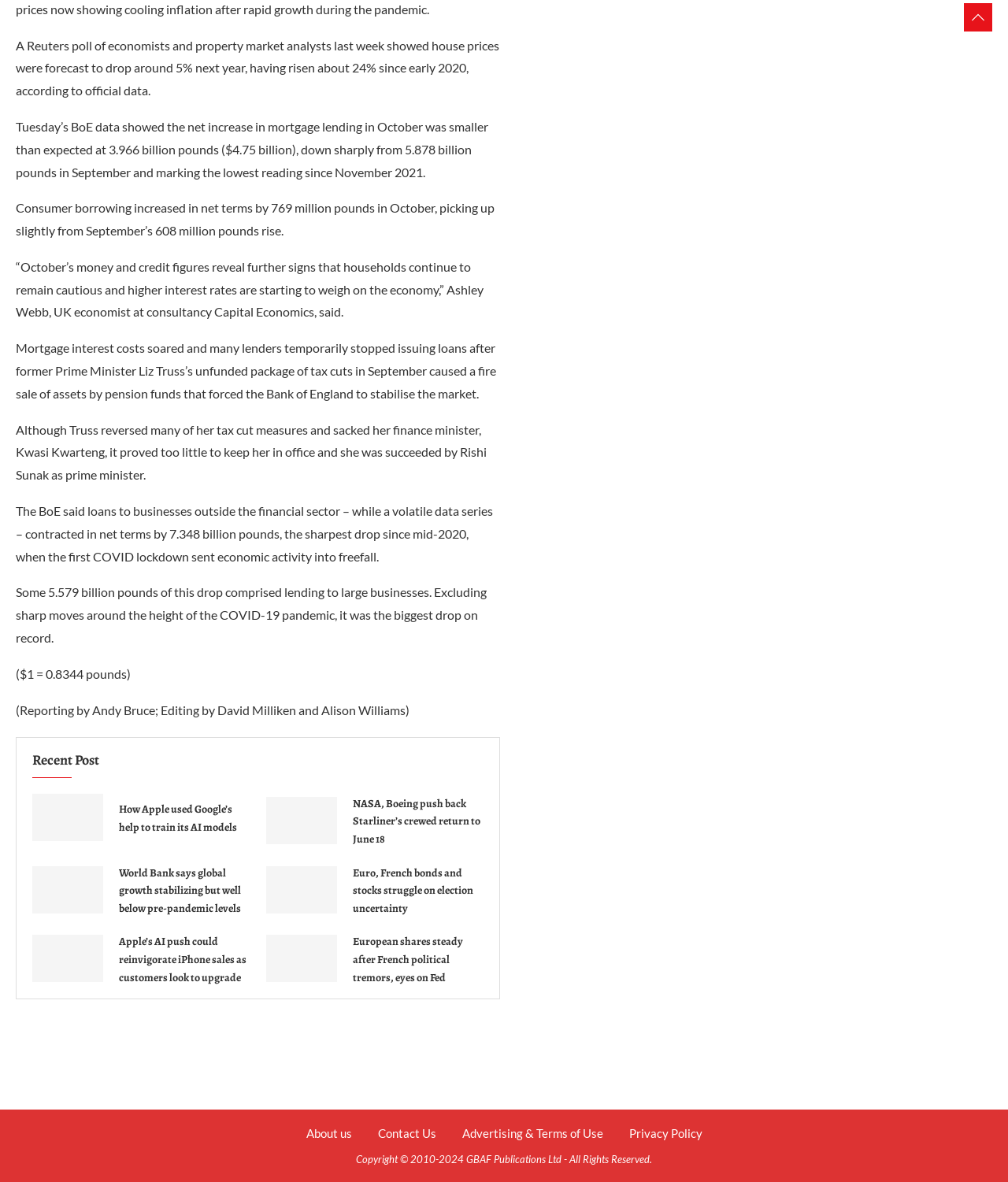Find the bounding box coordinates for the element that must be clicked to complete the instruction: "Click on SPORT category". The coordinates should be four float numbers between 0 and 1, indicated as [left, top, right, bottom].

None